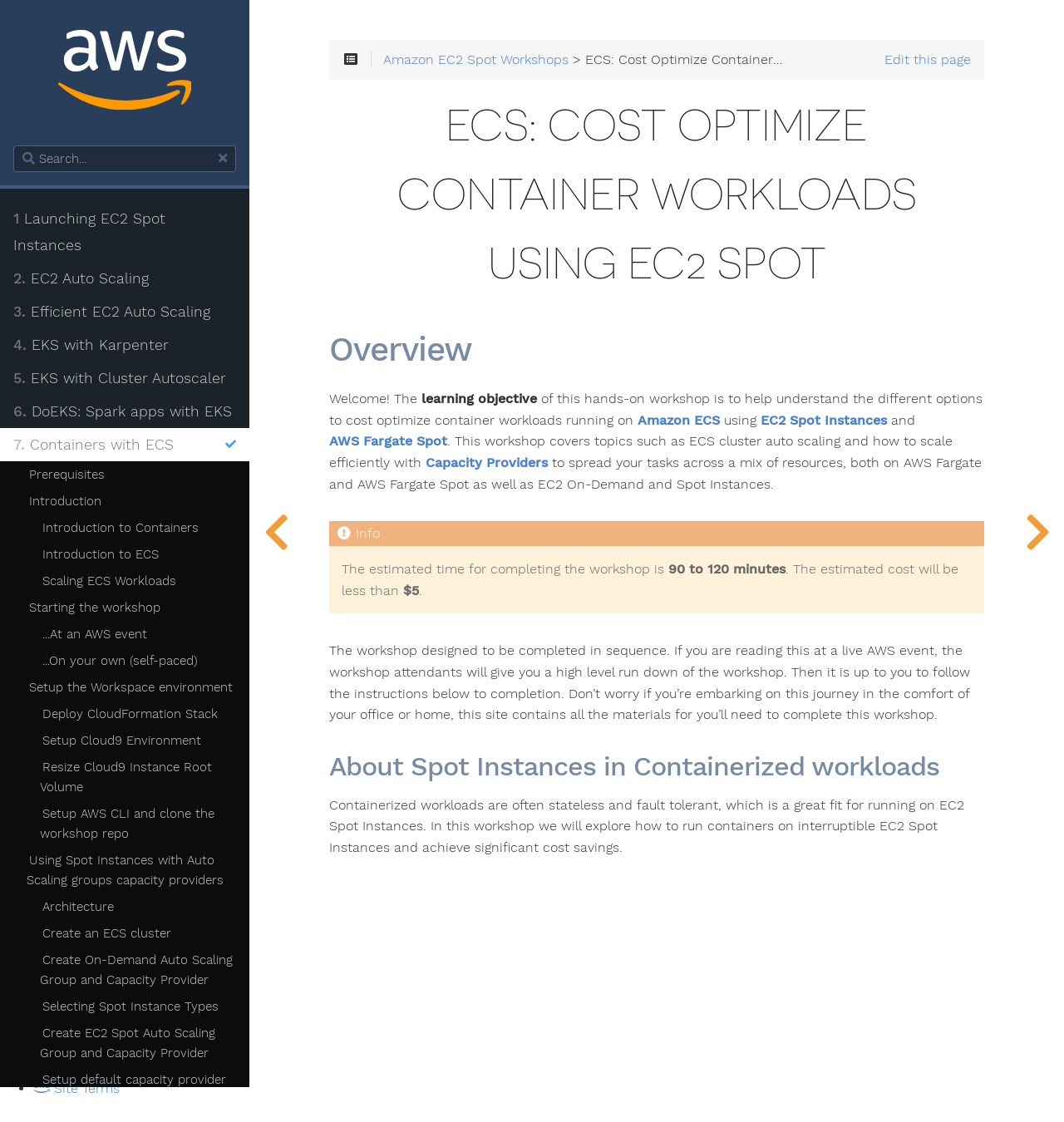Provide the bounding box coordinates for the UI element that is described by this text: "Site Terms". The coordinates should be in the form of four float numbers between 0 and 1: [left, top, right, bottom].

[0.031, 0.963, 0.112, 0.977]